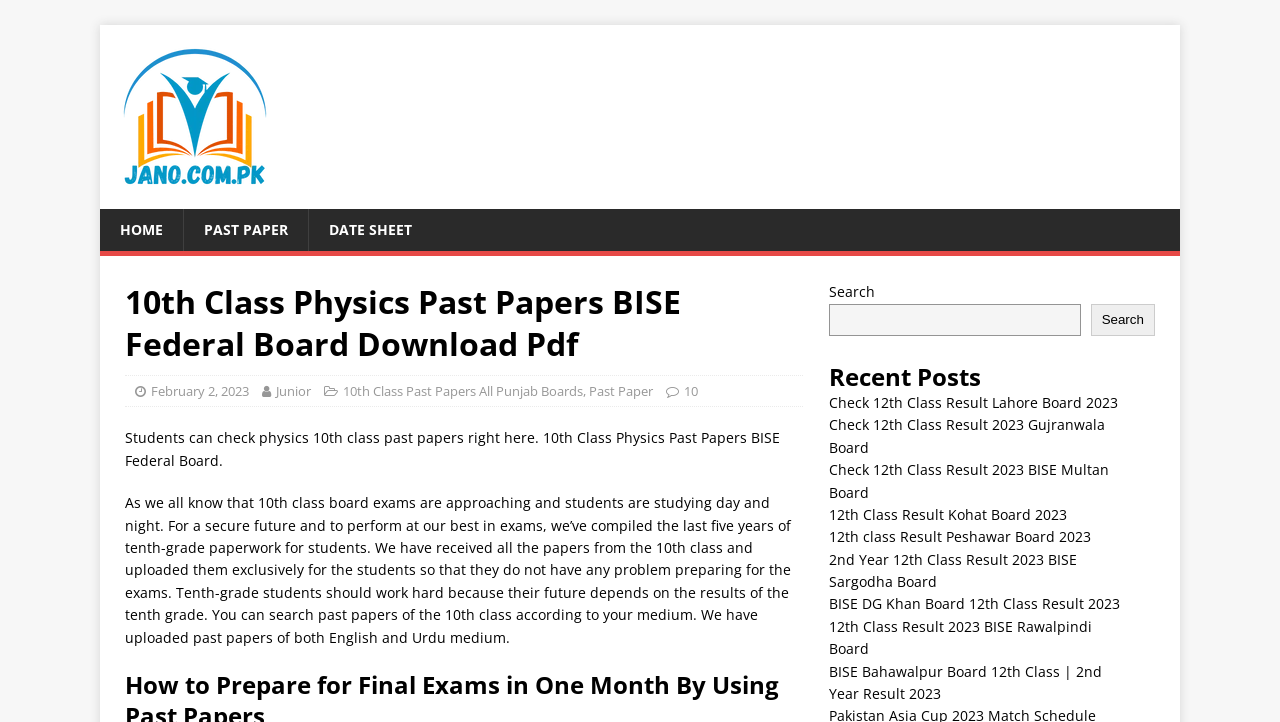Identify the bounding box coordinates of the clickable region necessary to fulfill the following instruction: "View past papers". The bounding box coordinates should be four float numbers between 0 and 1, i.e., [left, top, right, bottom].

[0.143, 0.289, 0.241, 0.348]